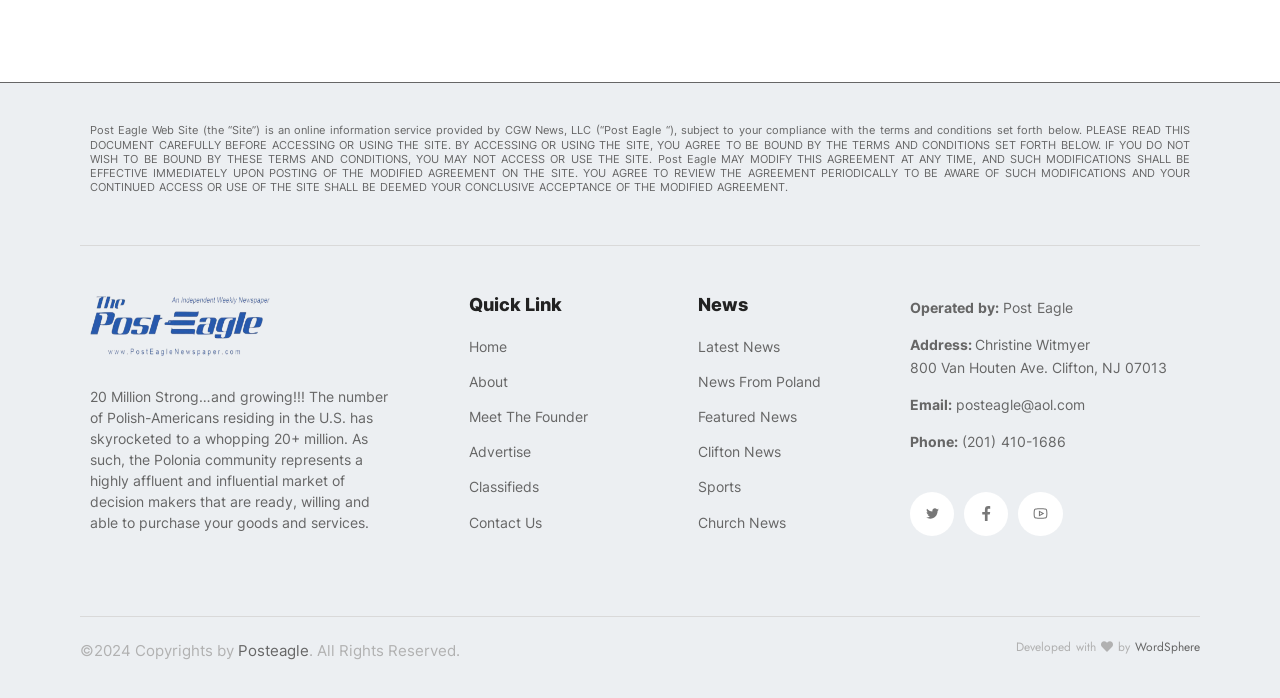Identify the bounding box for the described UI element: "Facebook-f".

None